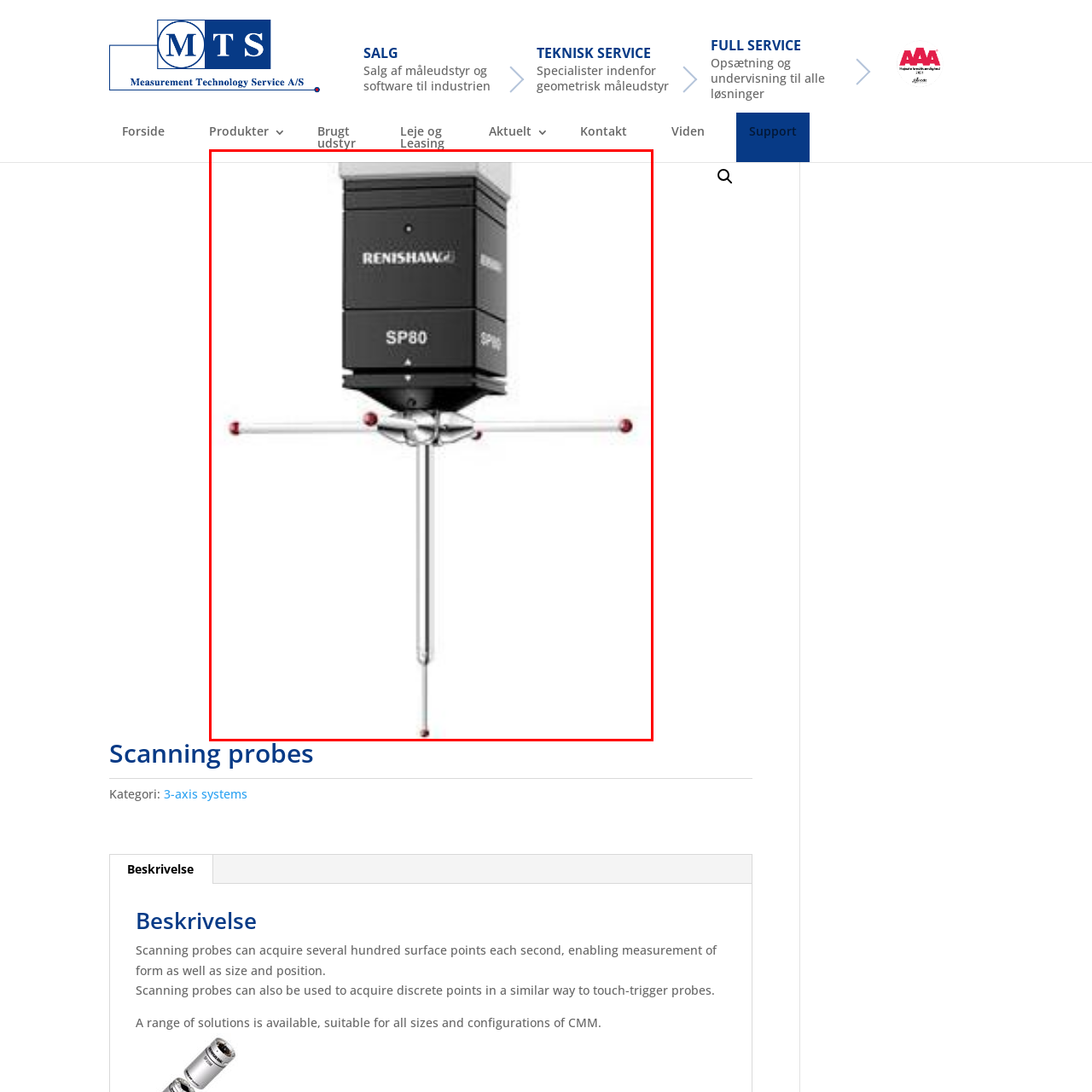Concentrate on the image area surrounded by the red border and answer the following question comprehensively: What is the purpose of the red sensing points?

The caption explains that the probe's head is equipped with four metallic arms extending outward, each ending in a red sensing point, which facilitates precise surface measurements. This implies that the red sensing points are responsible for capturing surface data.